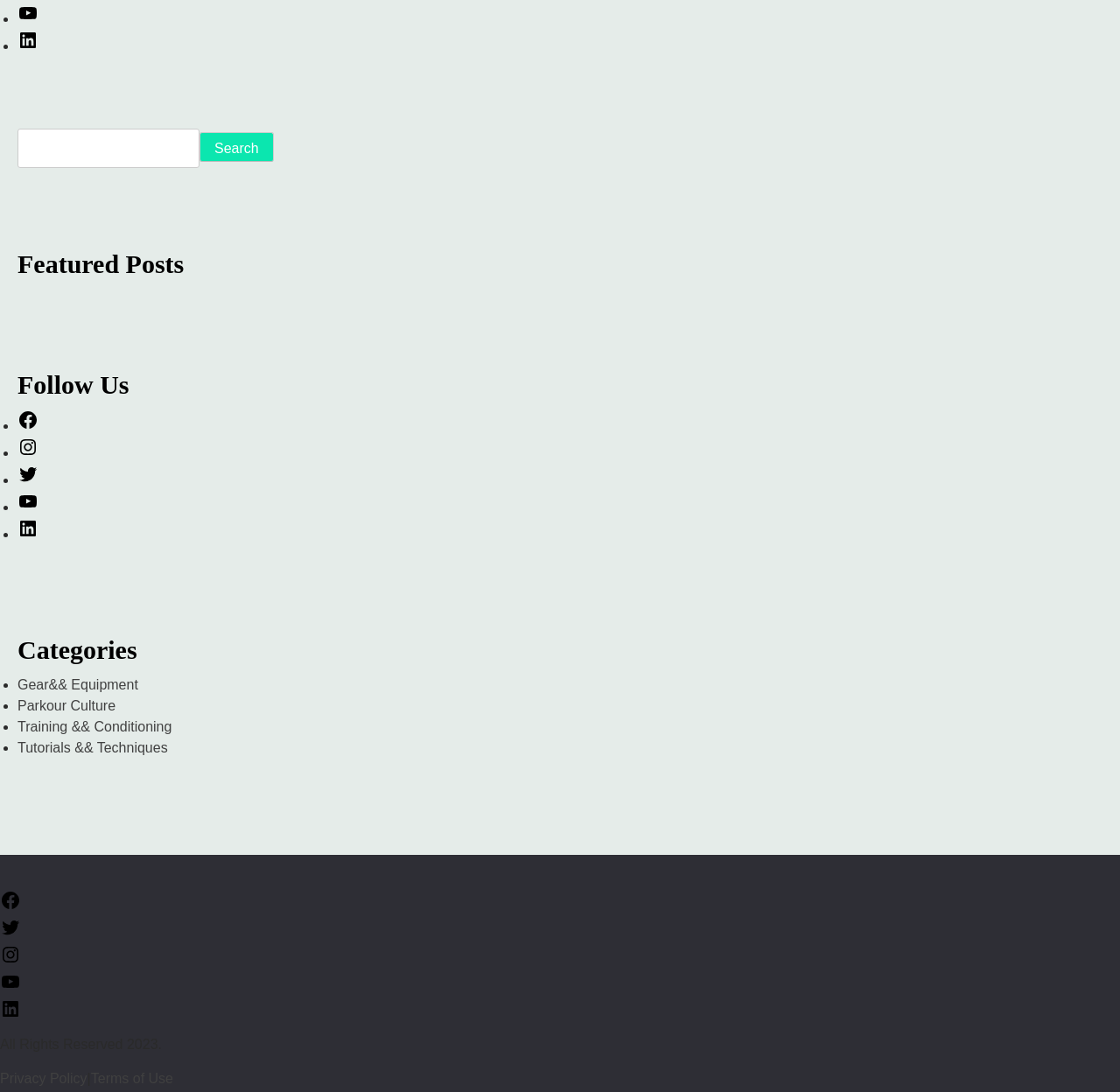Carefully examine the image and provide an in-depth answer to the question: What is the copyright year?

I looked at the bottom of the webpage and found the copyright information, which includes the year '2023'.